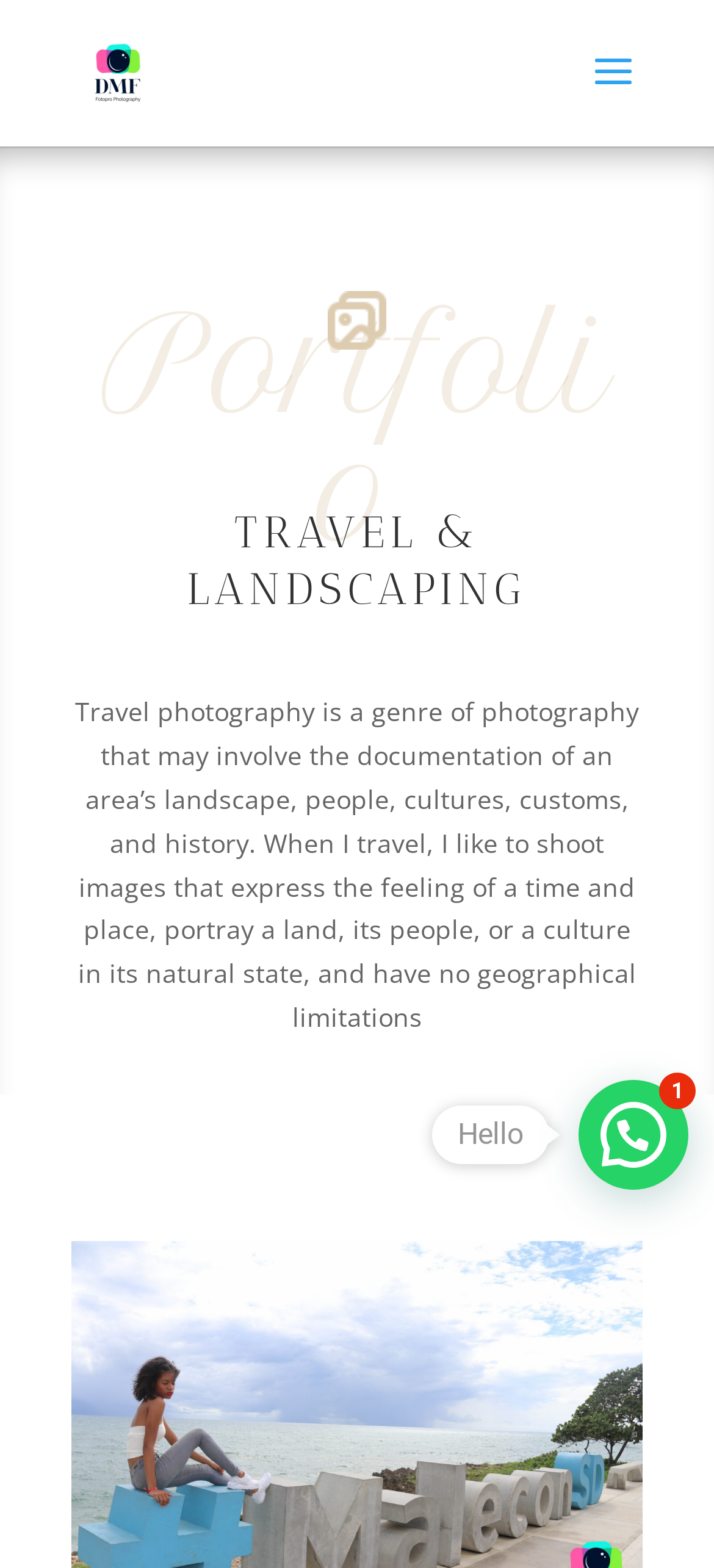Please examine the image and answer the question with a detailed explanation:
What is the name of the photographer?

The link 'Dwight Francis Photography' and the image with the same text suggest that the photographer's name is Dwight Francis.